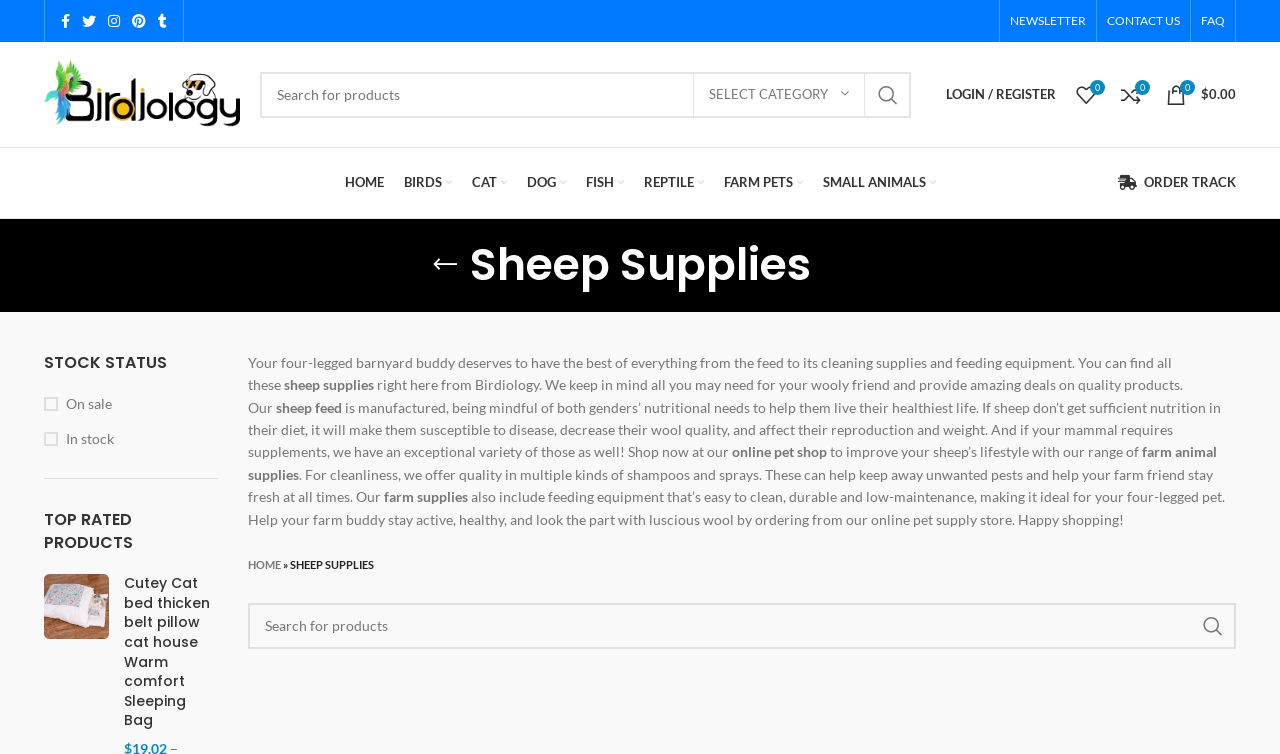How can users navigate to the homepage from this webpage?
Kindly offer a comprehensive and detailed response to the question.

There are multiple 'HOME' links on the webpage, which suggests that users can click on any of these links to navigate back to the homepage.